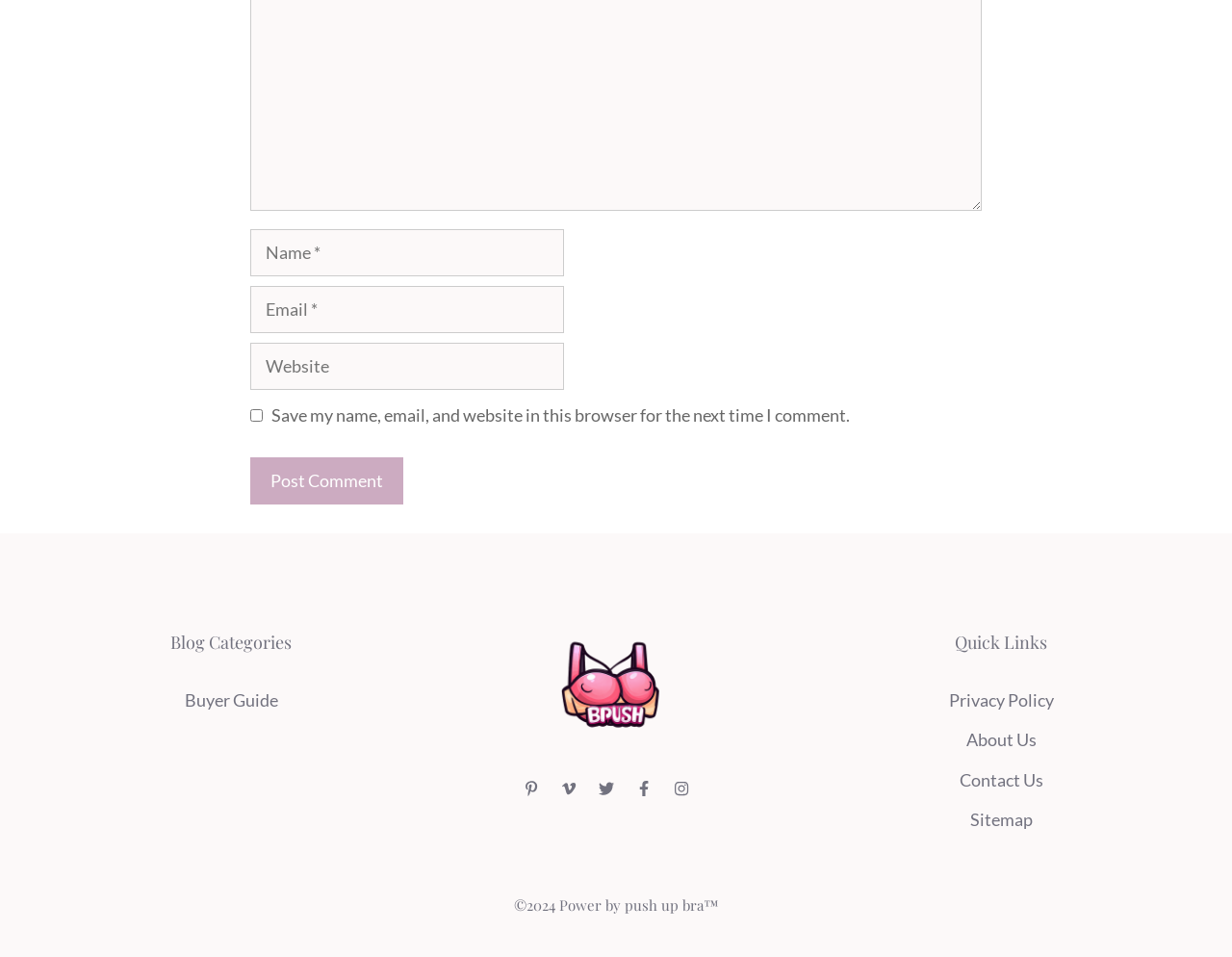Please find the bounding box coordinates for the clickable element needed to perform this instruction: "Click the Post Comment button".

[0.203, 0.478, 0.327, 0.527]